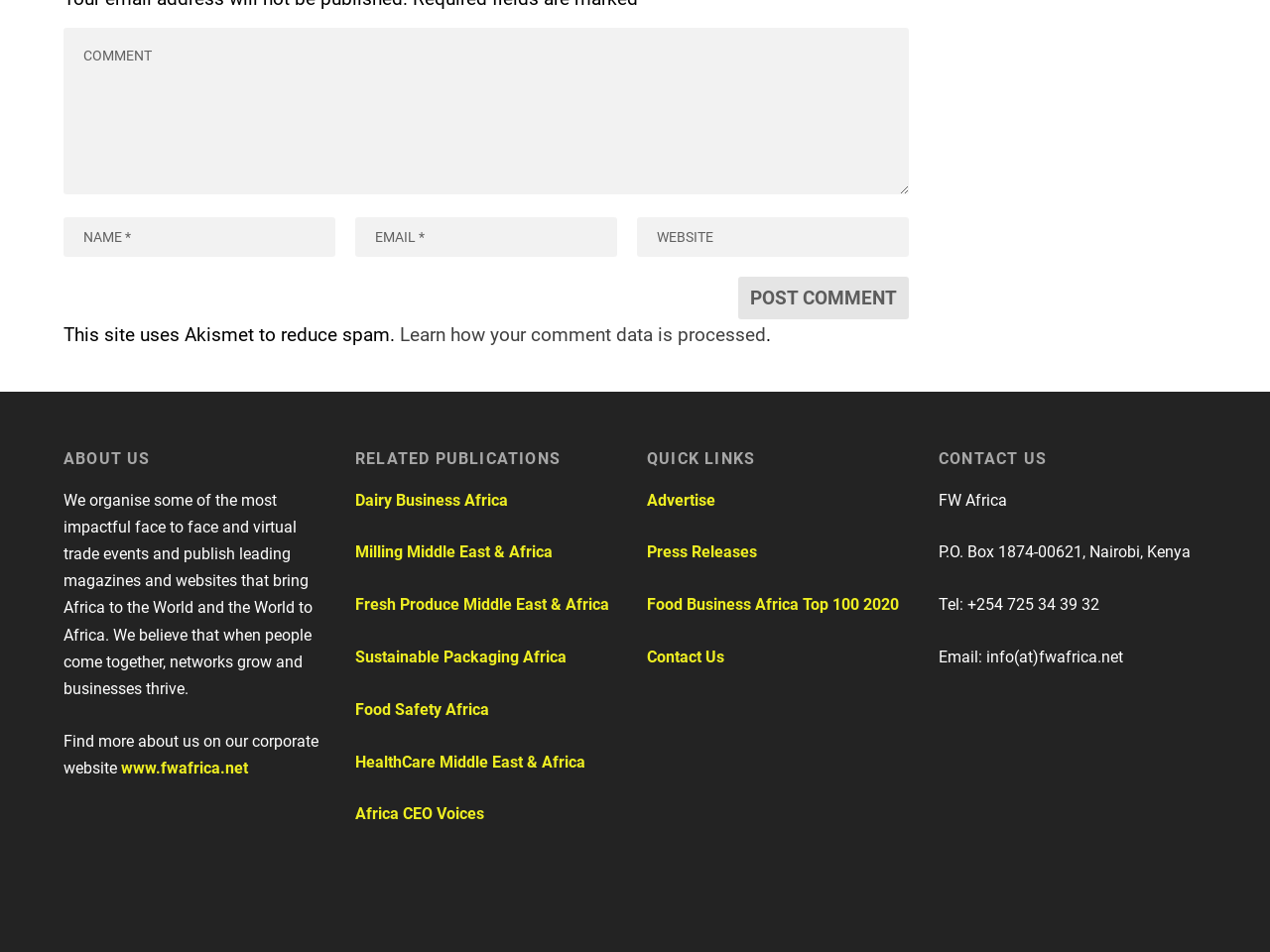Please answer the following question using a single word or phrase: 
What is the contact email of the company?

info(at)fwafrica.net